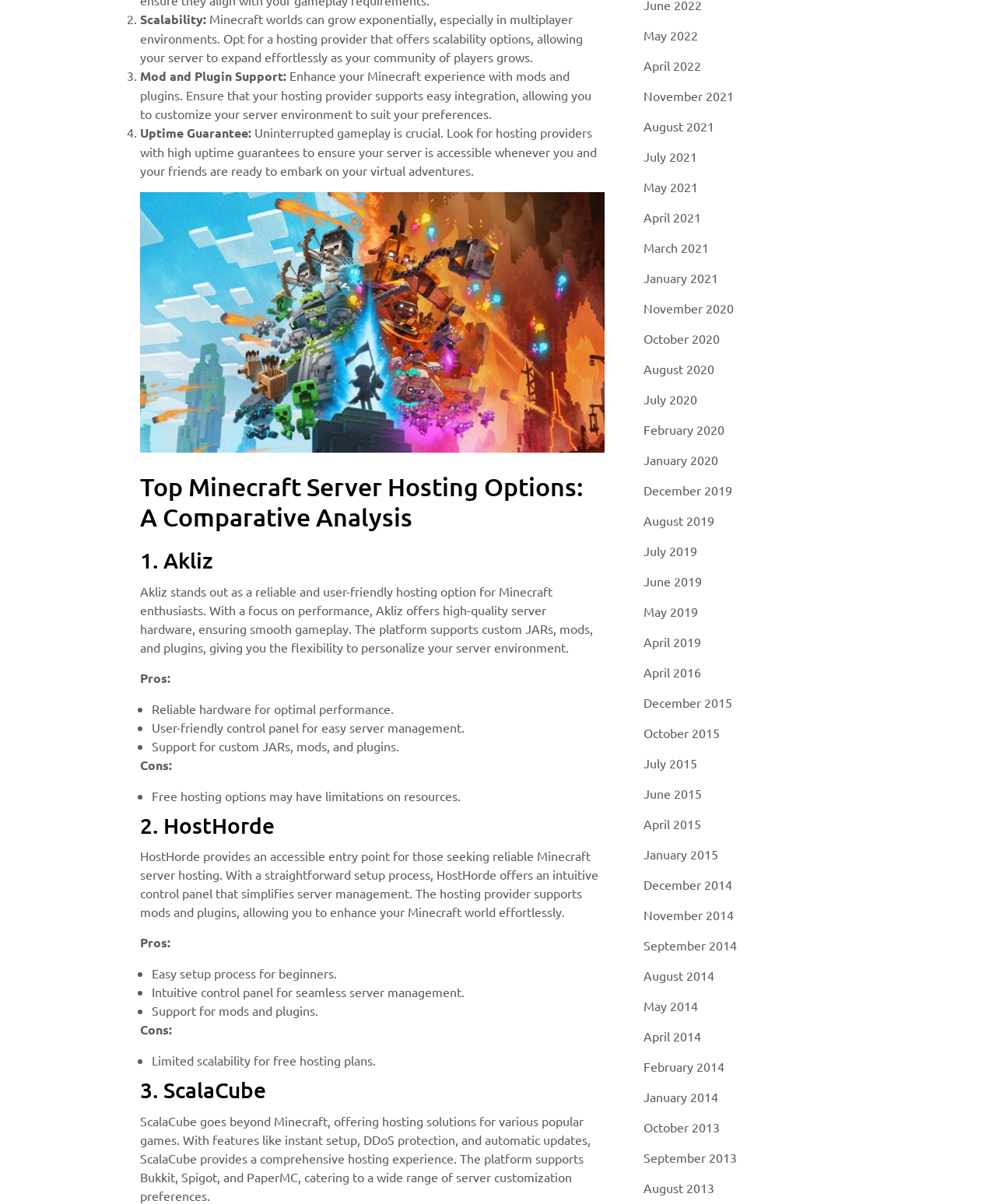Find the bounding box coordinates of the element you need to click on to perform this action: 'View 'ScalaCube' hosting options'. The coordinates should be represented by four float values between 0 and 1, in the format [left, top, right, bottom].

[0.141, 0.888, 0.607, 0.923]